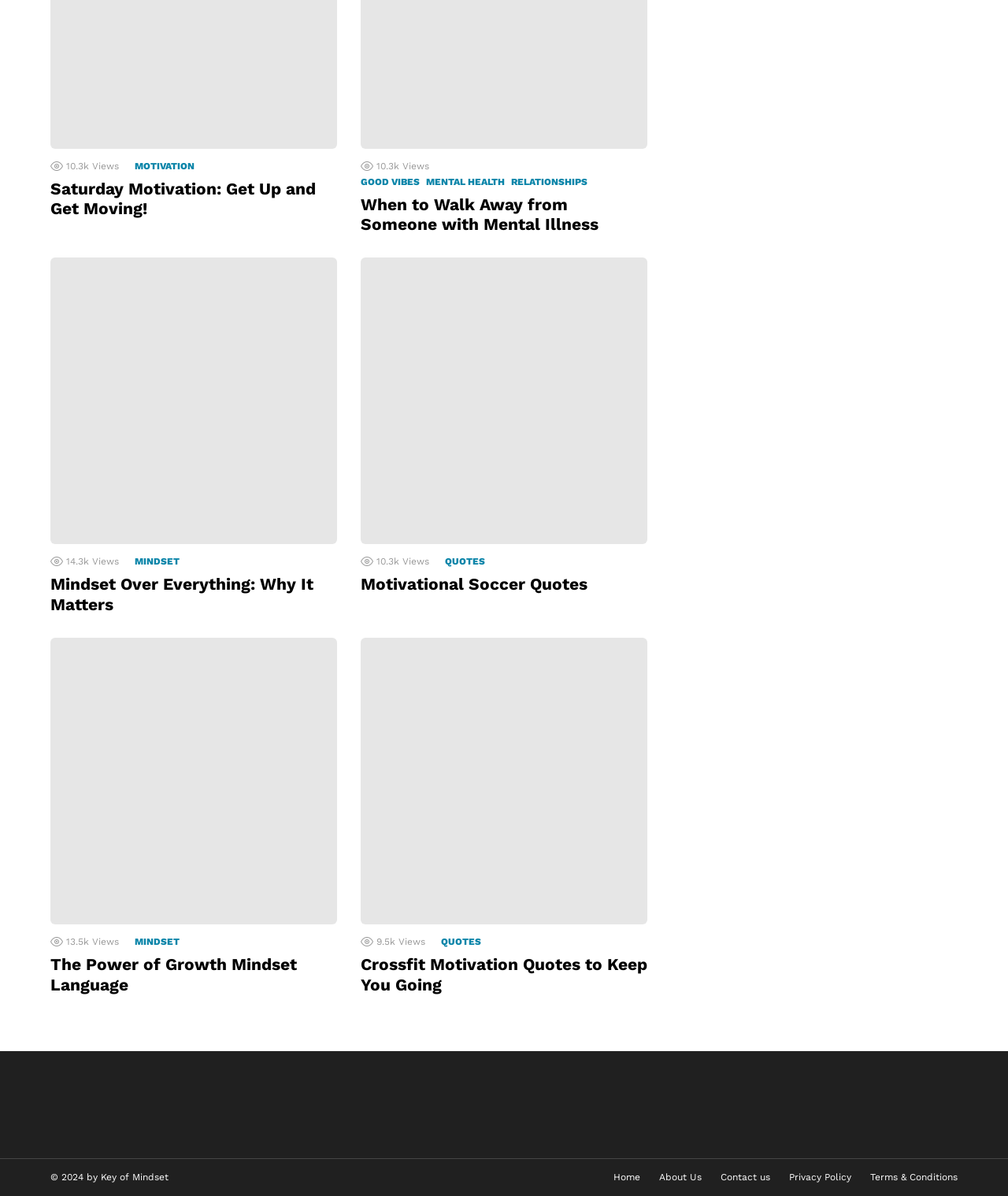Extract the bounding box coordinates for the UI element described by the text: "Privacy Policy". The coordinates should be in the form of [left, top, right, bottom] with values between 0 and 1.

[0.775, 0.98, 0.852, 0.989]